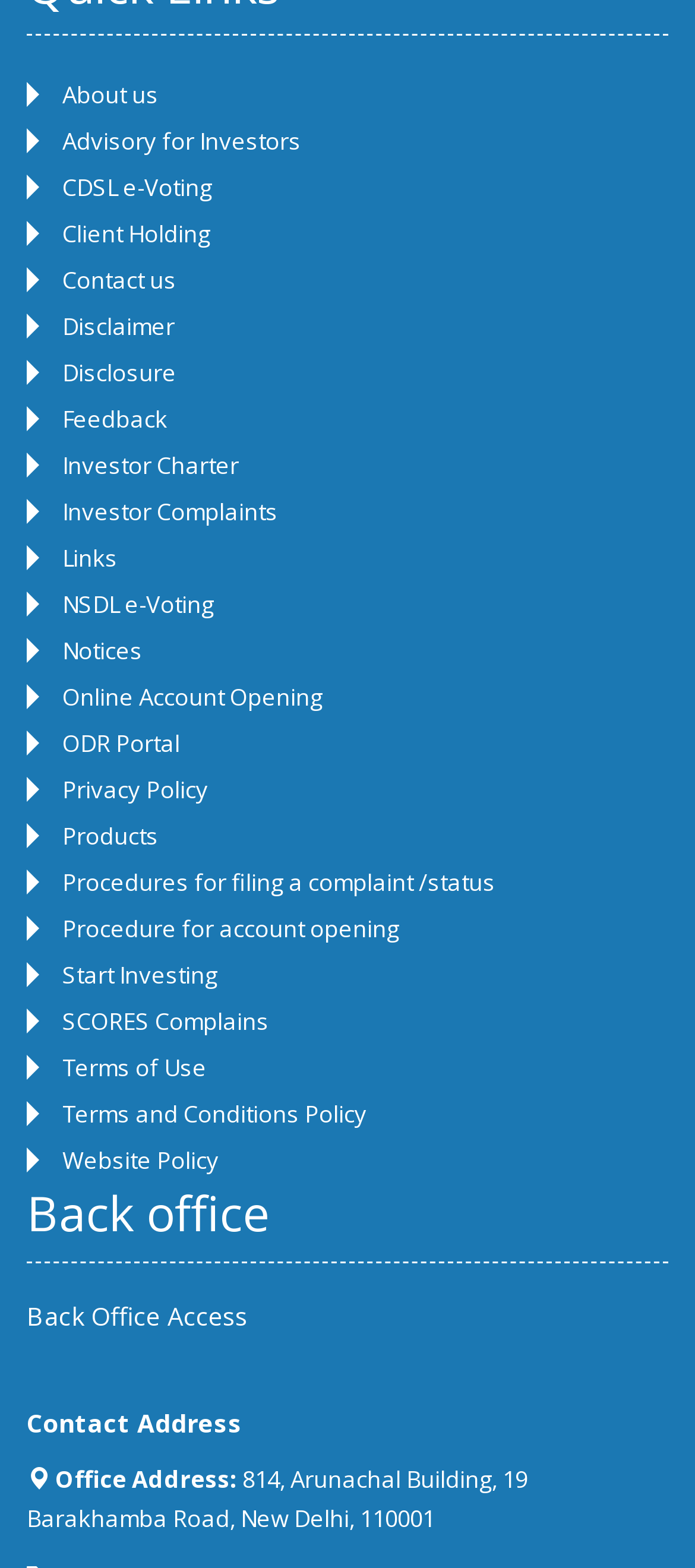Give a concise answer using only one word or phrase for this question:
What is the contact address of the office?

814, Arunachal Building, 19 Barakhamba Road, New Delhi, 110001